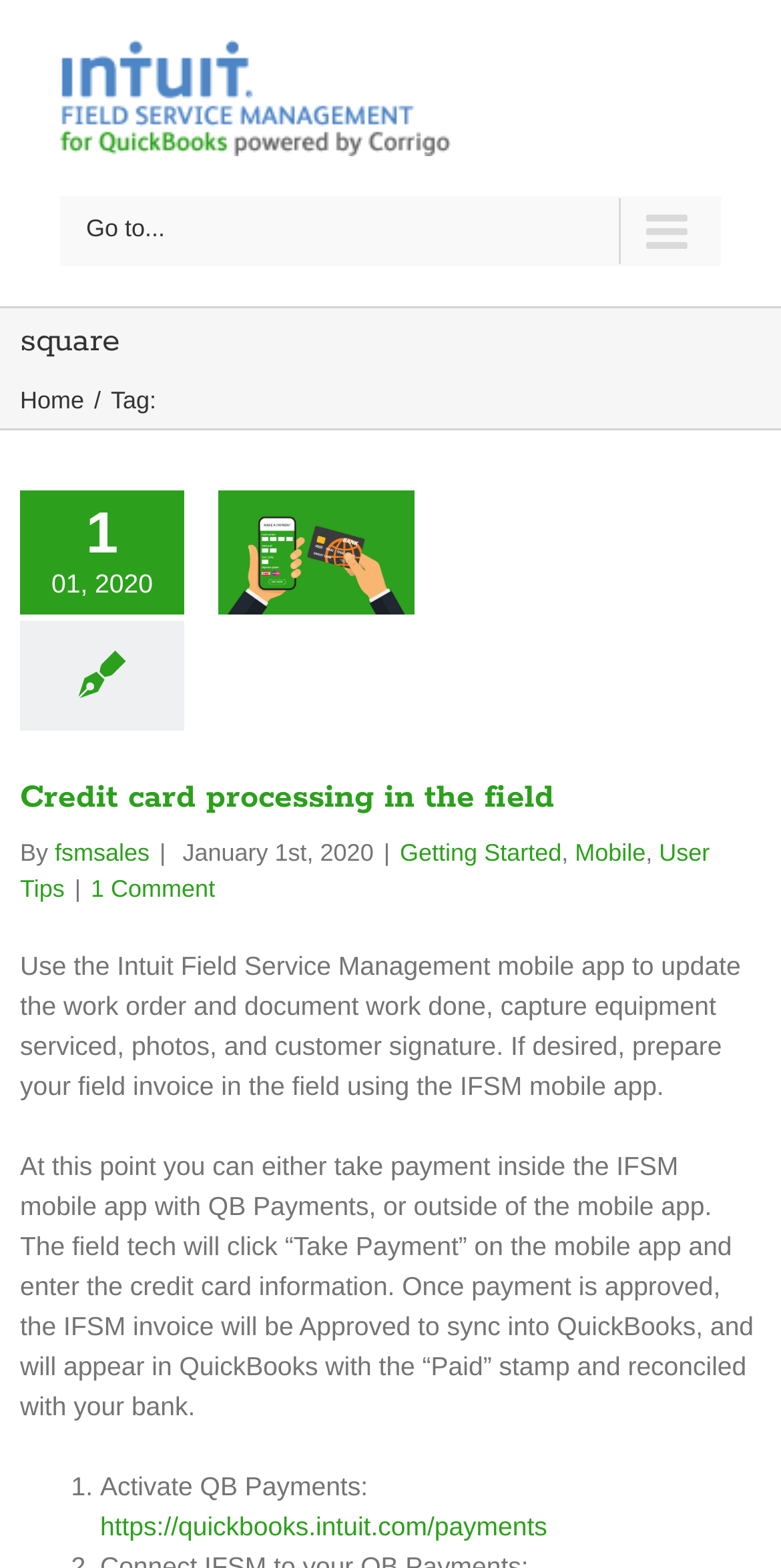How can payment be taken in the IFSM mobile app?
Based on the visual, give a brief answer using one word or a short phrase.

With QB Payments